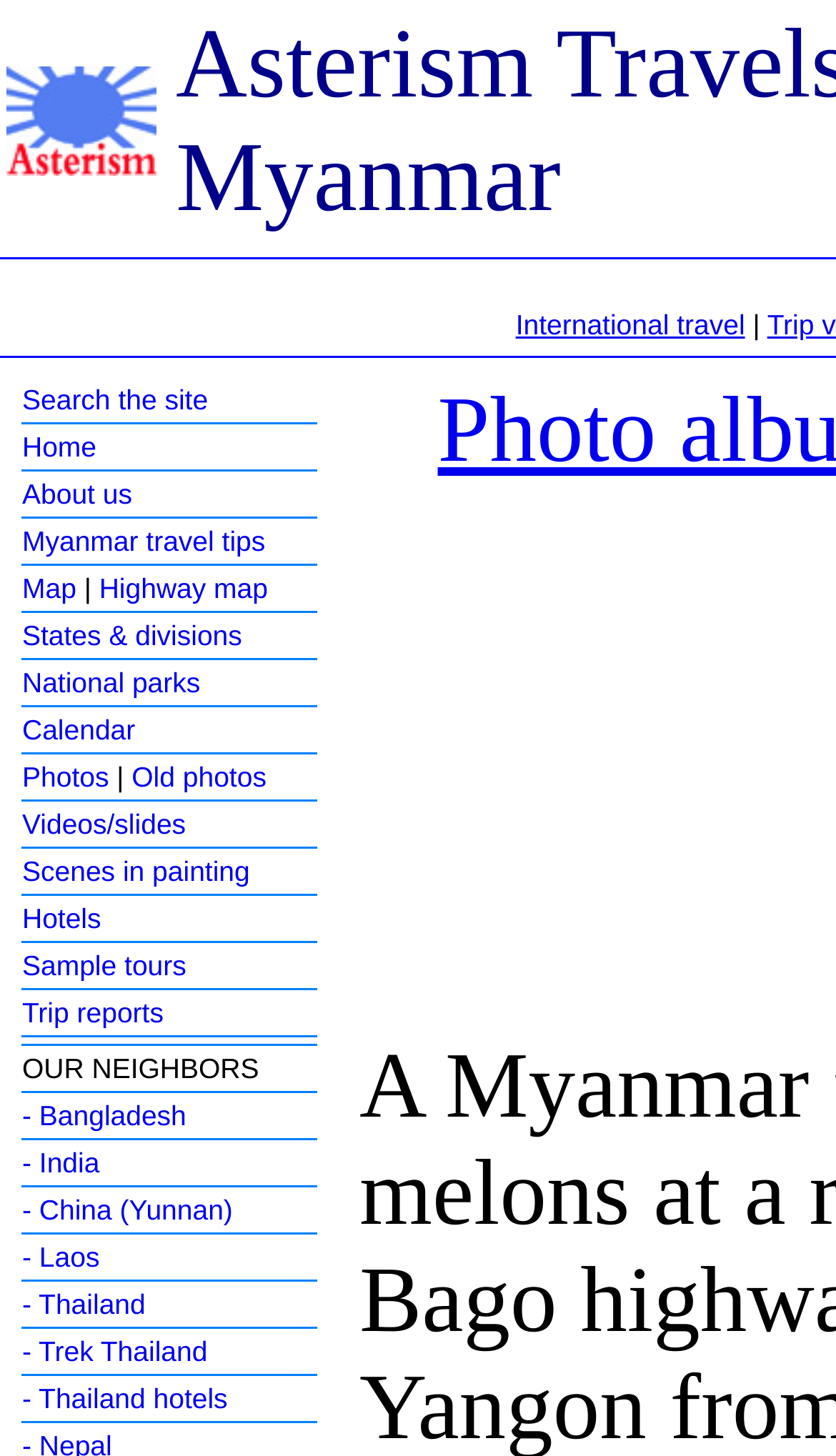Identify the bounding box coordinates of the region that needs to be clicked to carry out this instruction: "Go to Home". Provide these coordinates as four float numbers ranging from 0 to 1, i.e., [left, top, right, bottom].

[0.026, 0.296, 0.115, 0.318]